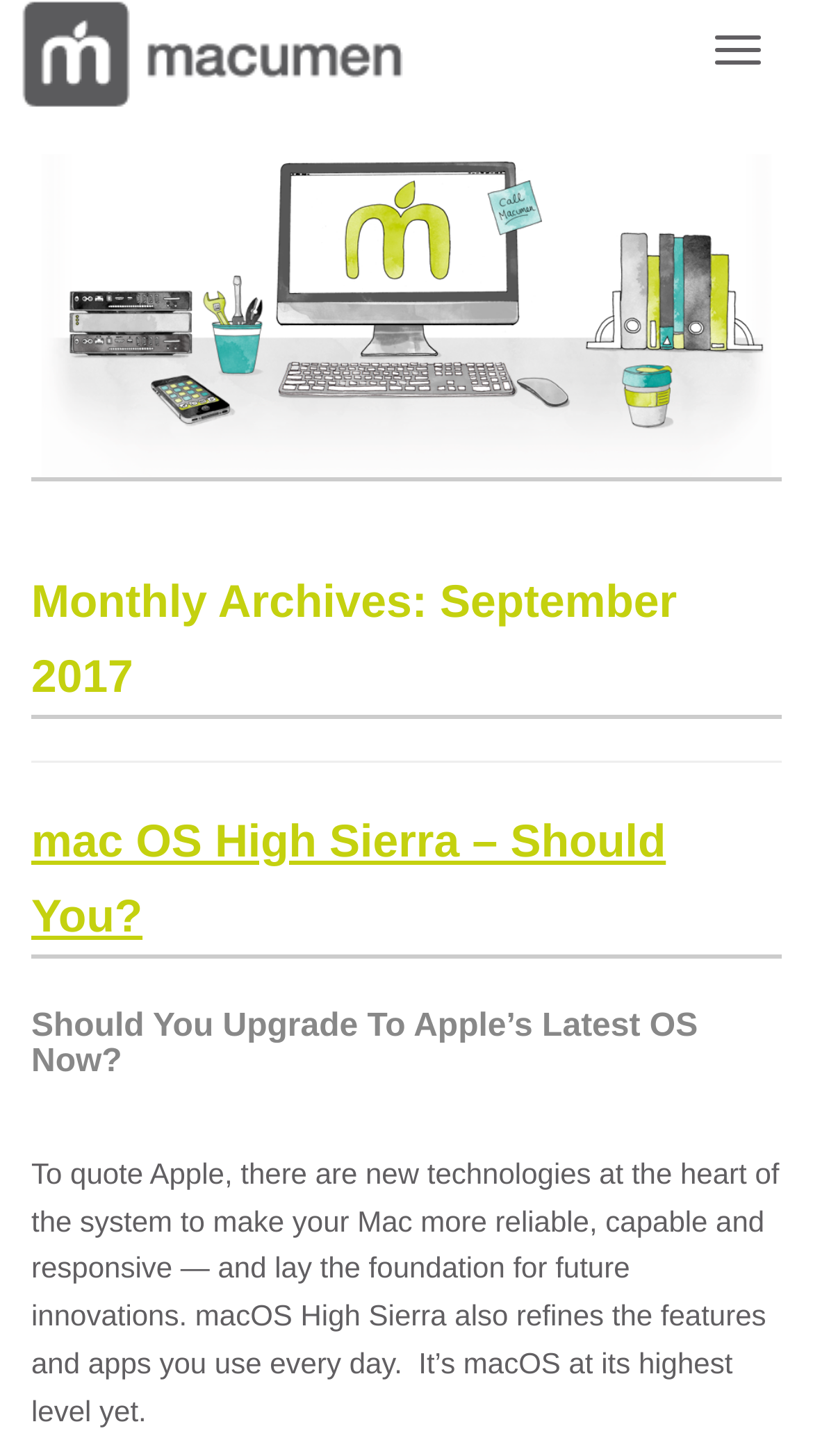Please determine the bounding box coordinates, formatted as (top-left x, top-left y, bottom-right x, bottom-right y), with all values as floating point numbers between 0 and 1. Identify the bounding box of the region described as: Macumen

[0.026, 0.0, 0.577, 0.076]